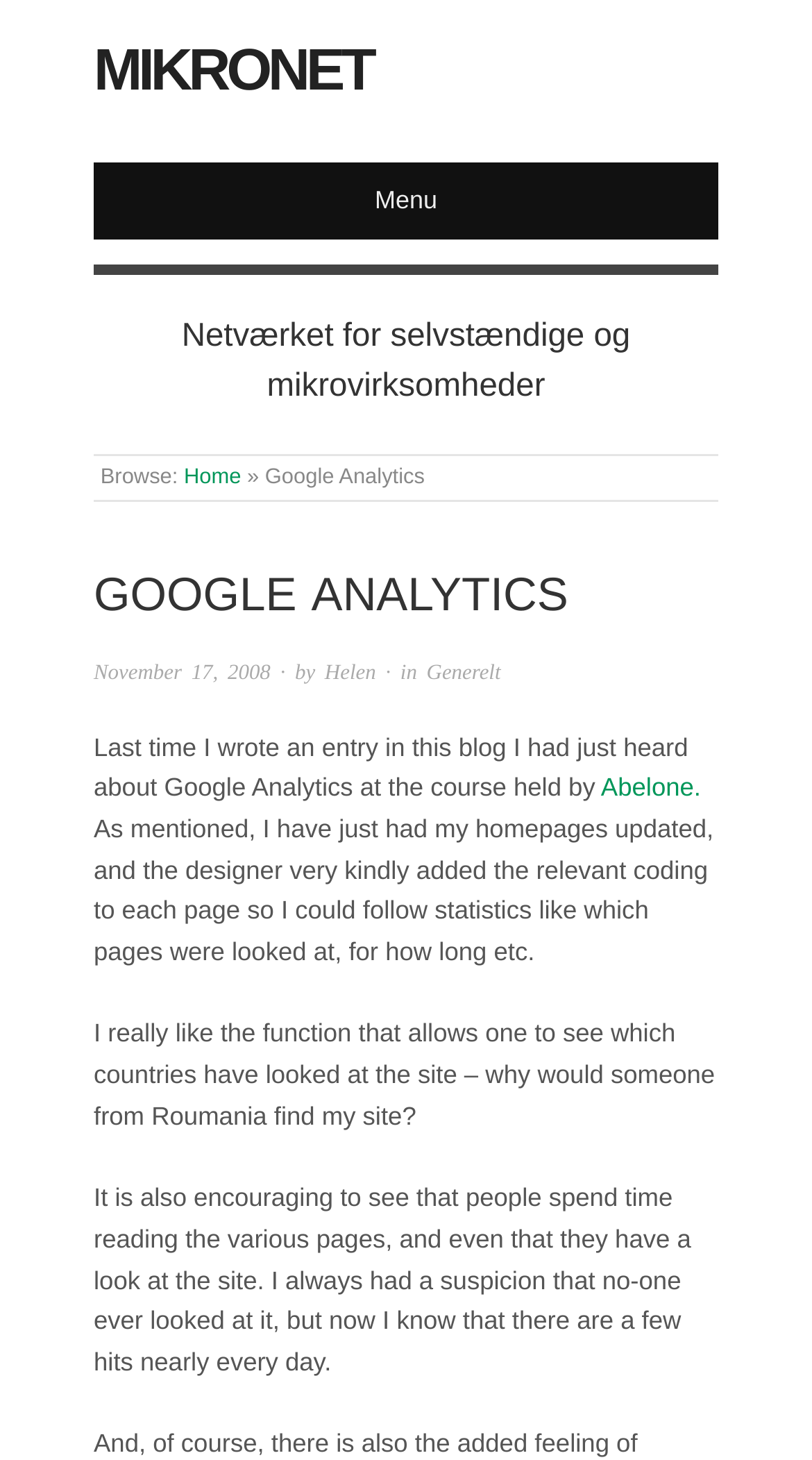Please use the details from the image to answer the following question comprehensively:
What is the name of the network mentioned?

The name of the network mentioned is Mikronet, which is found in the link 'MIKRONET' at the top of the webpage.